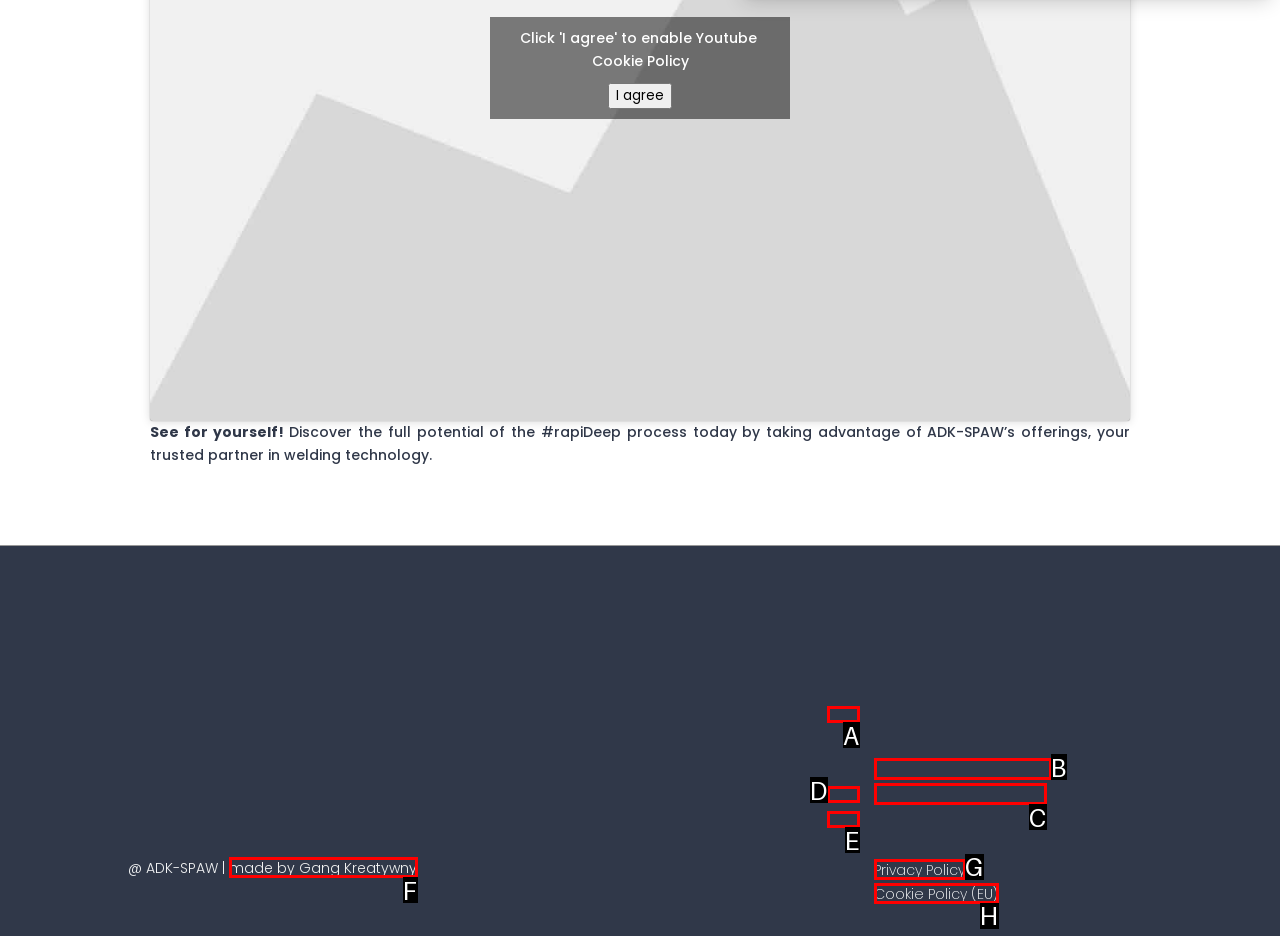Tell me which one HTML element I should click to complete the following instruction: Visit the website made by Gang Kreatywny
Answer with the option's letter from the given choices directly.

F